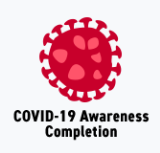What is the purpose of this image? From the image, respond with a single word or brief phrase.

To highlight health and safety measures